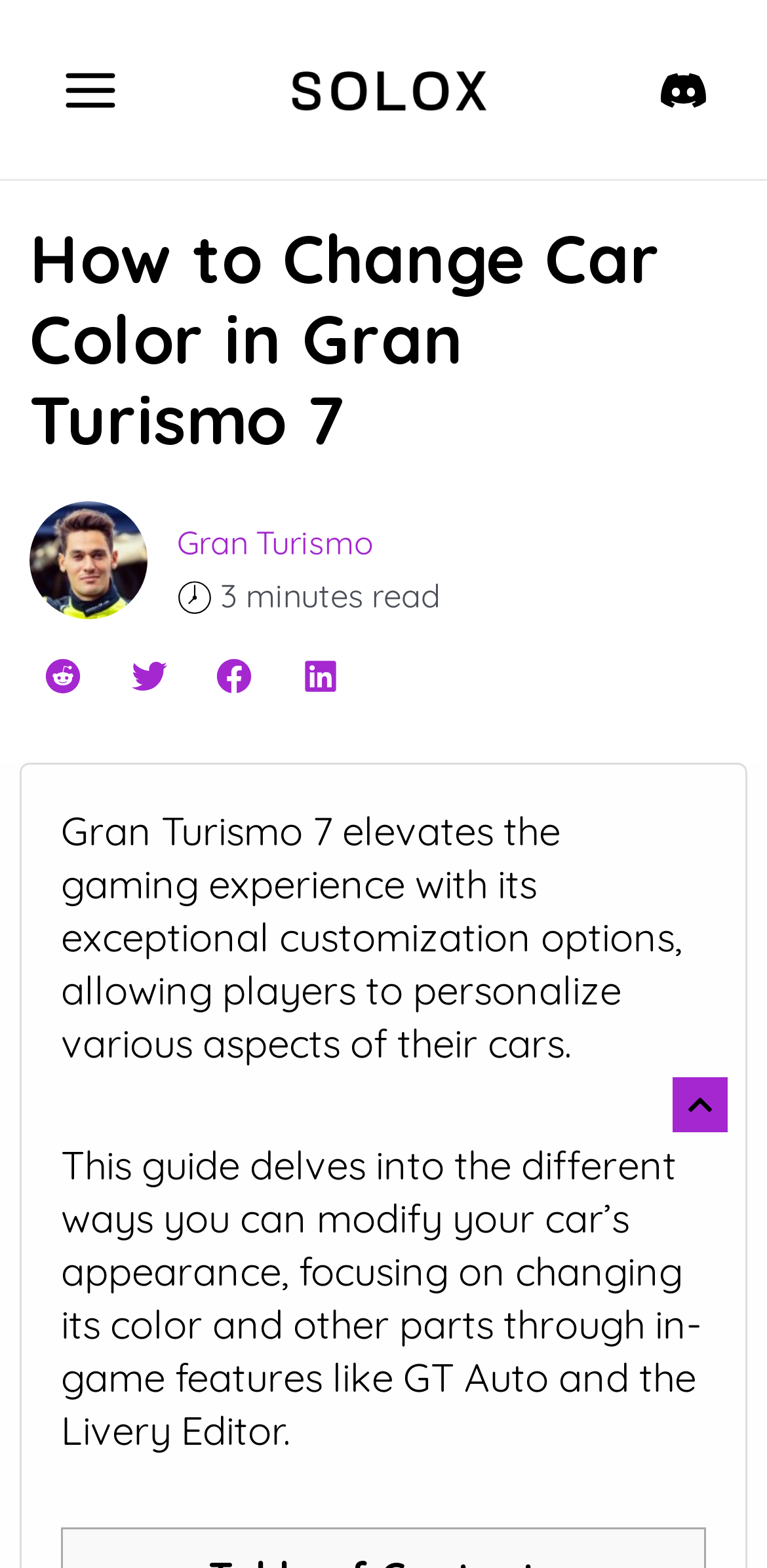Please reply with a single word or brief phrase to the question: 
How many social media sharing buttons are there?

4